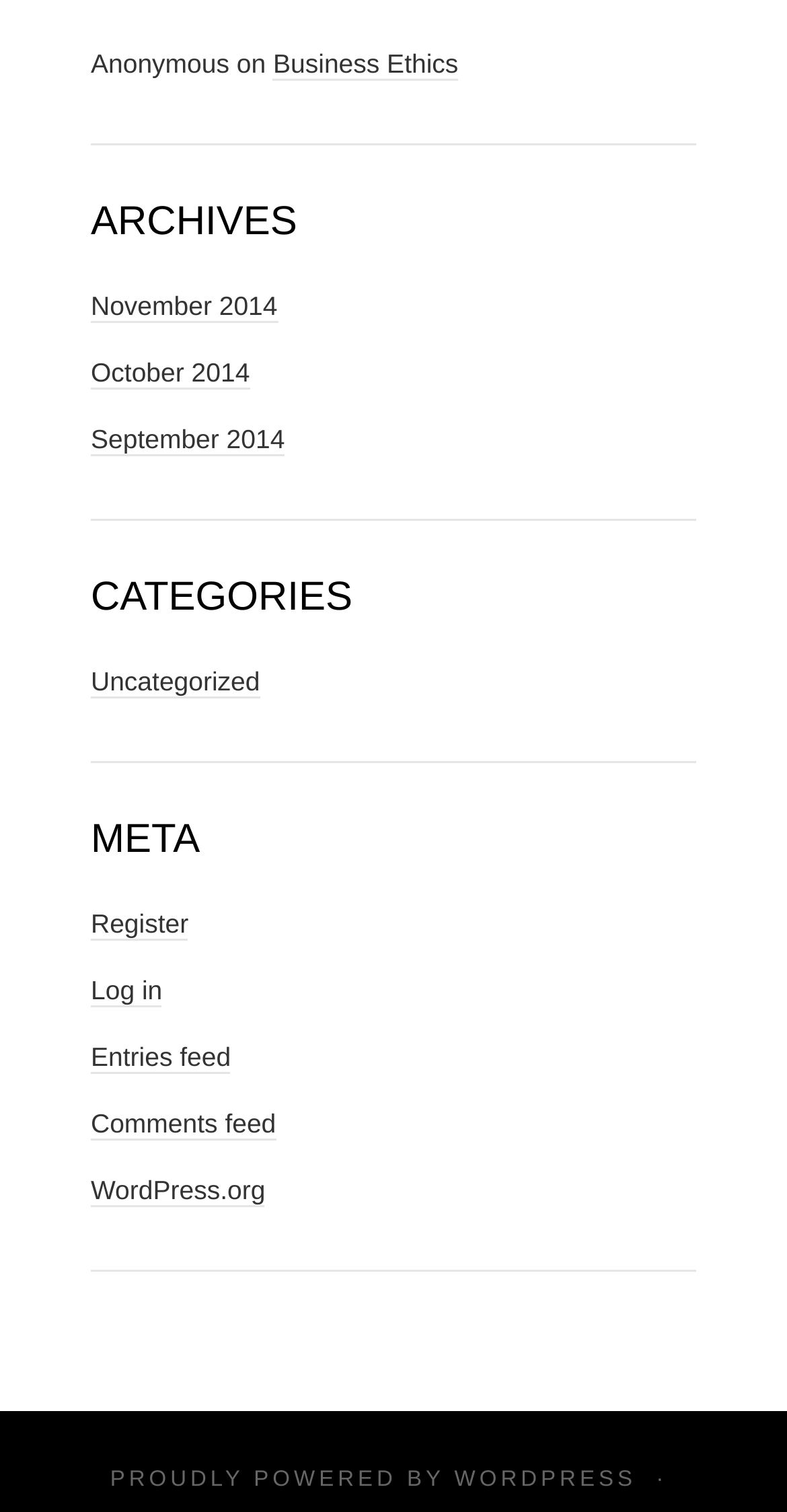What is the text above the 'WORDPRESS' link?
Look at the image and answer with only one word or phrase.

PROUDLY POWERED BY